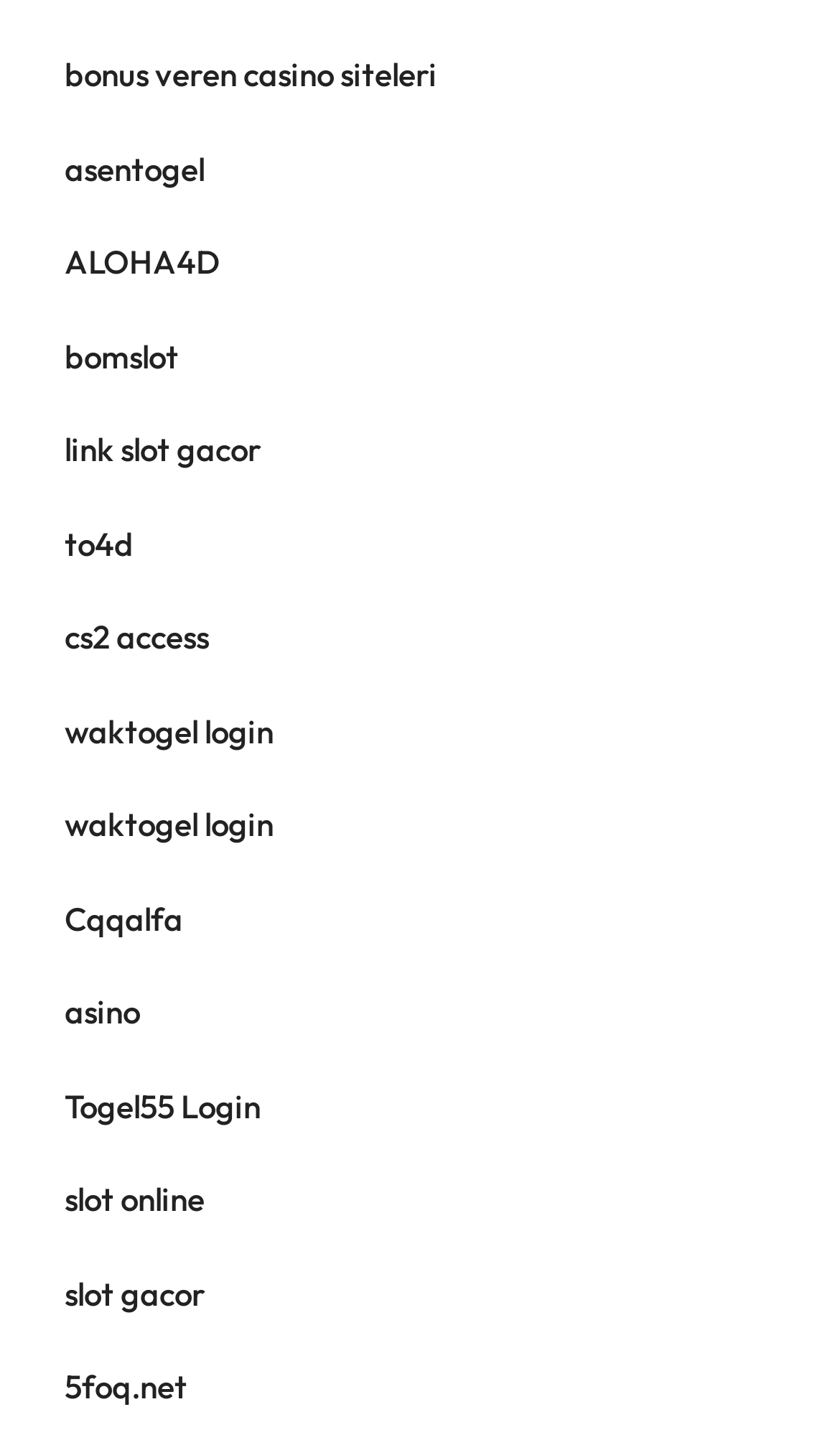Please reply with a single word or brief phrase to the question: 
How many links are on the webpage?

15